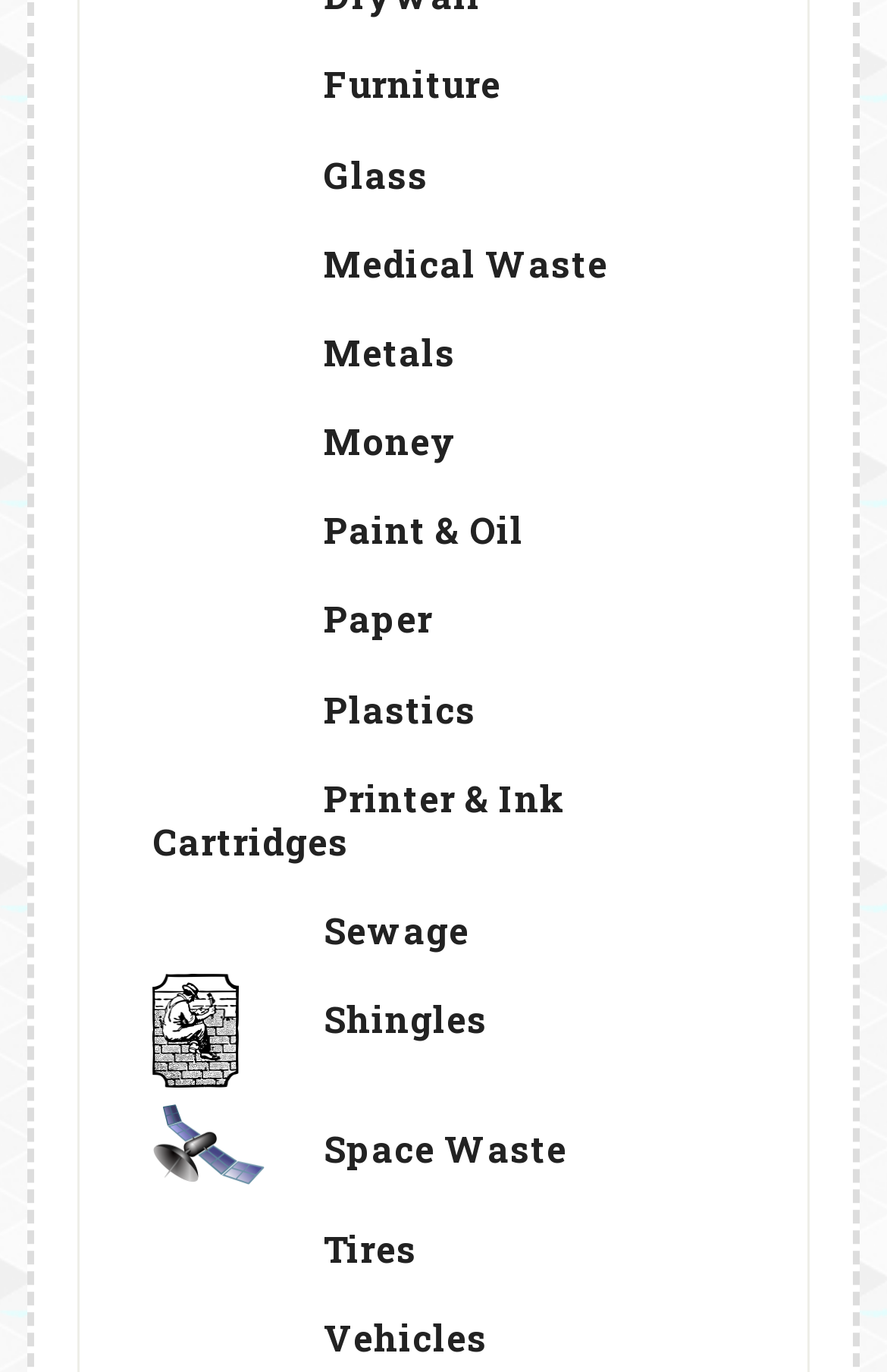Give a succinct answer to this question in a single word or phrase: 
What is the category that has 'Ink Cartridges' in its name?

Printer & Ink Cartridges